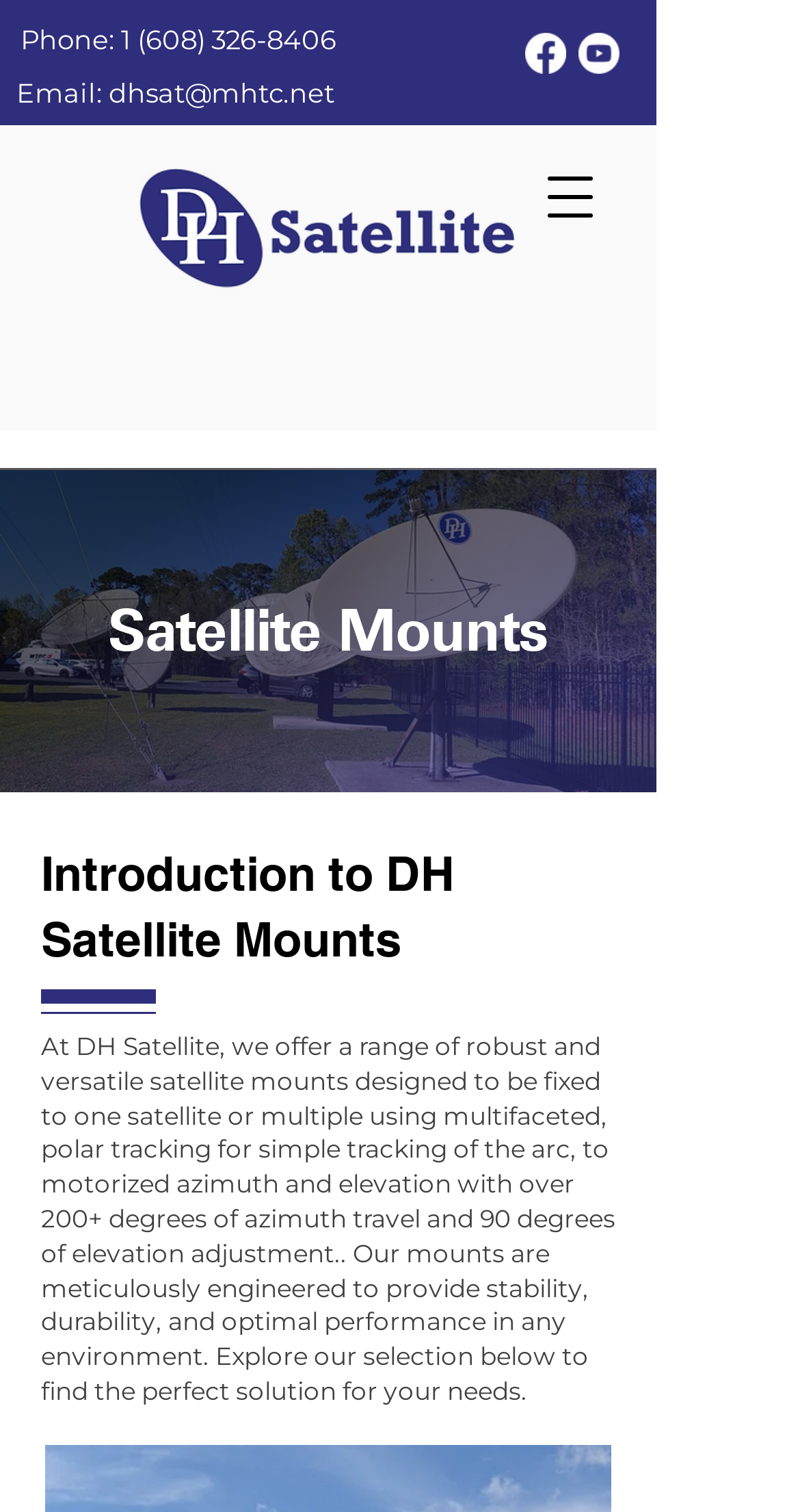What is the purpose of DH Satellite's mounts?
Look at the image and provide a detailed response to the question.

I inferred this by reading the StaticText element that describes the mounts, which mentions that they are 'meticulously engineered to provide stability, durability, and optimal performance in any environment'.